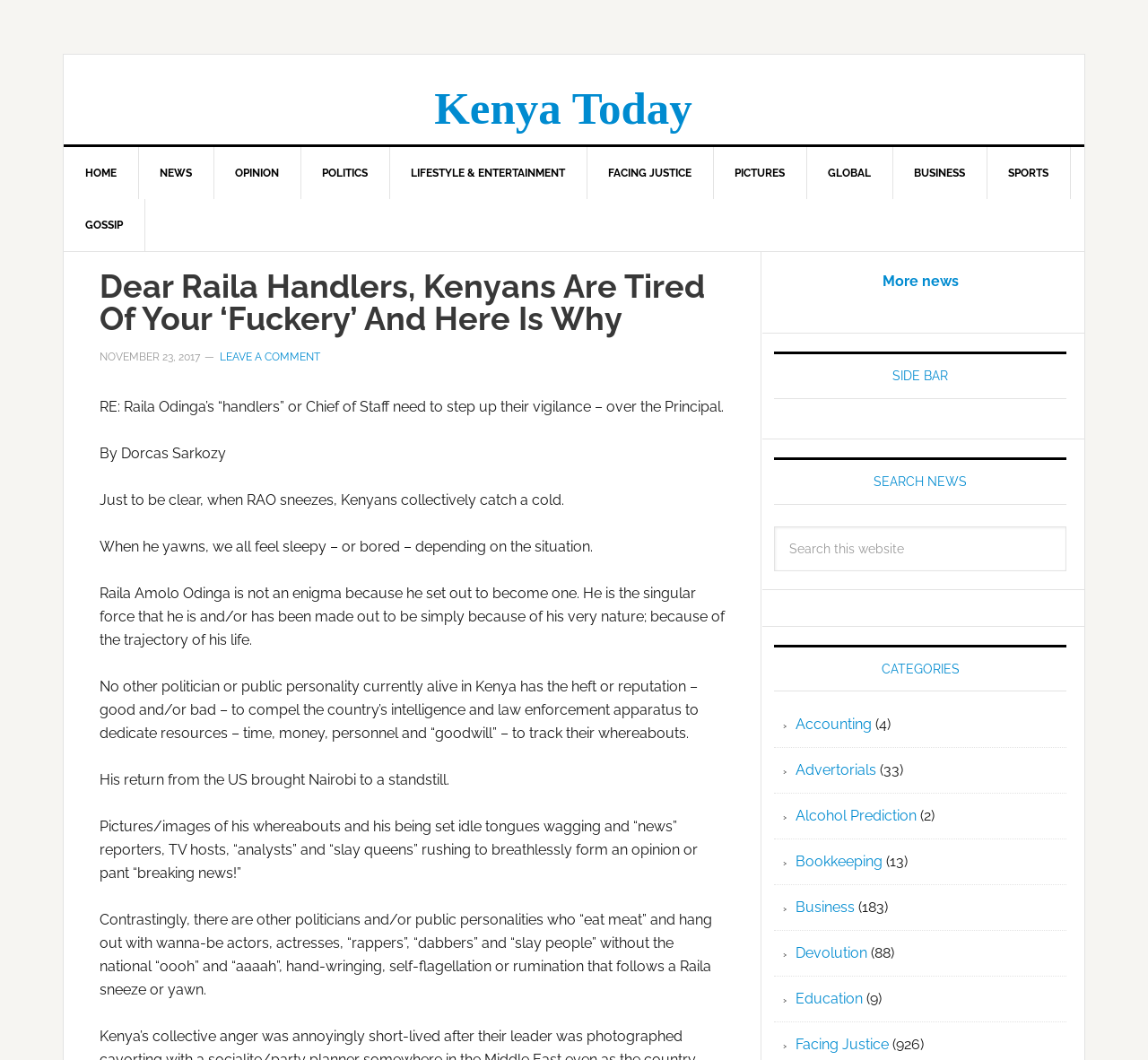Based on the element description, predict the bounding box coordinates (top-left x, top-left y, bottom-right x, bottom-right y) for the UI element in the screenshot: Sports

[0.859, 0.139, 0.933, 0.188]